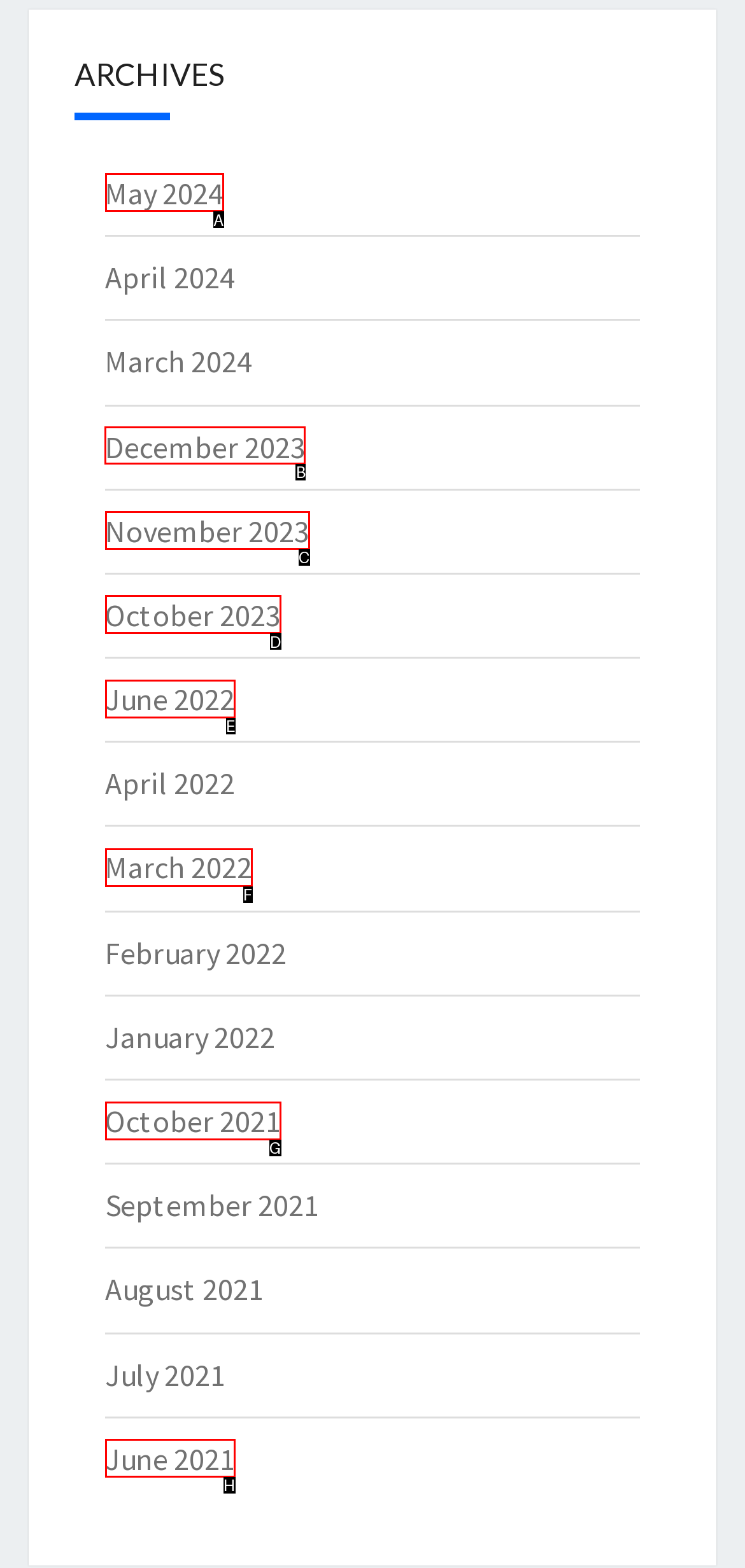To achieve the task: view archives for December 2023, indicate the letter of the correct choice from the provided options.

B